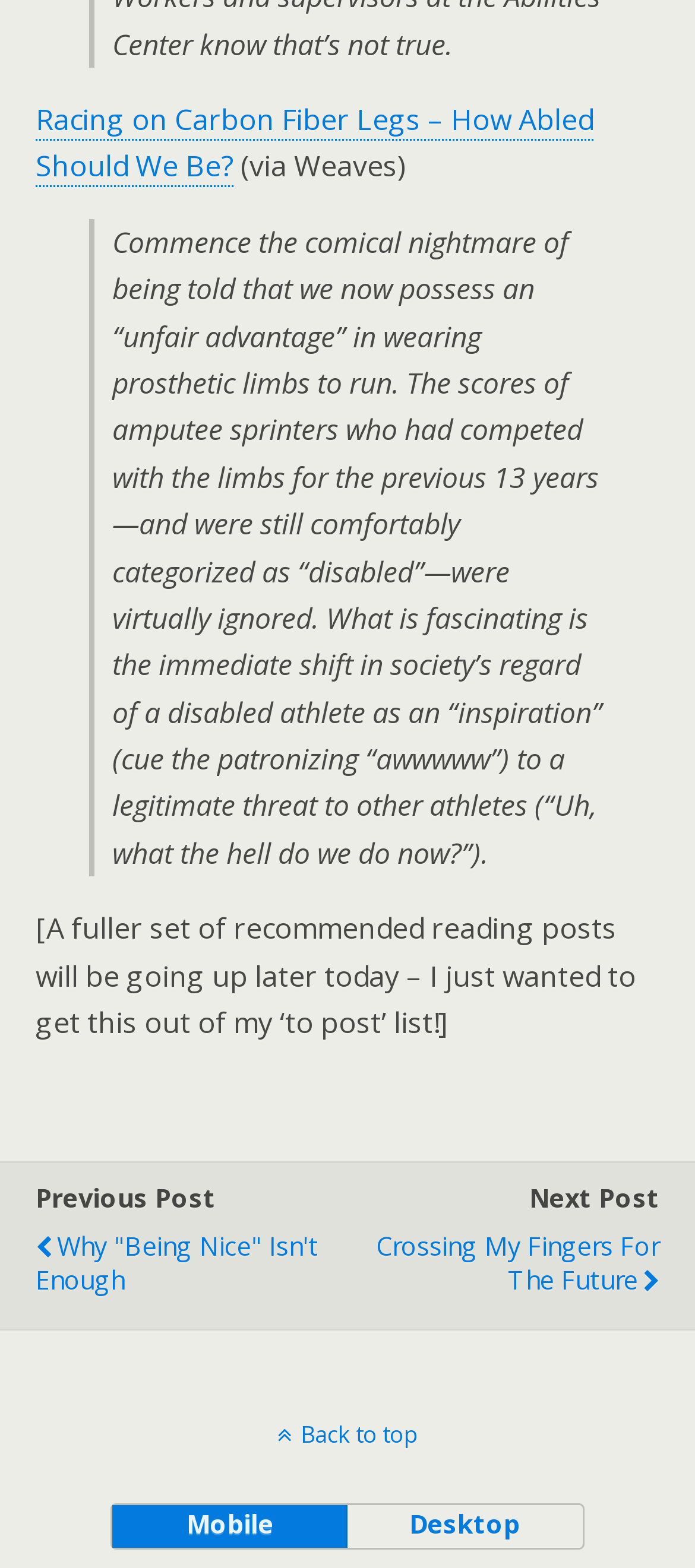What are the two options for viewing the website?
Please provide a comprehensive answer based on the contents of the image.

The website appears to offer two viewing options, 'Mobile' and 'Desktop', which likely change the layout and design of the website to accommodate different screen sizes and devices.